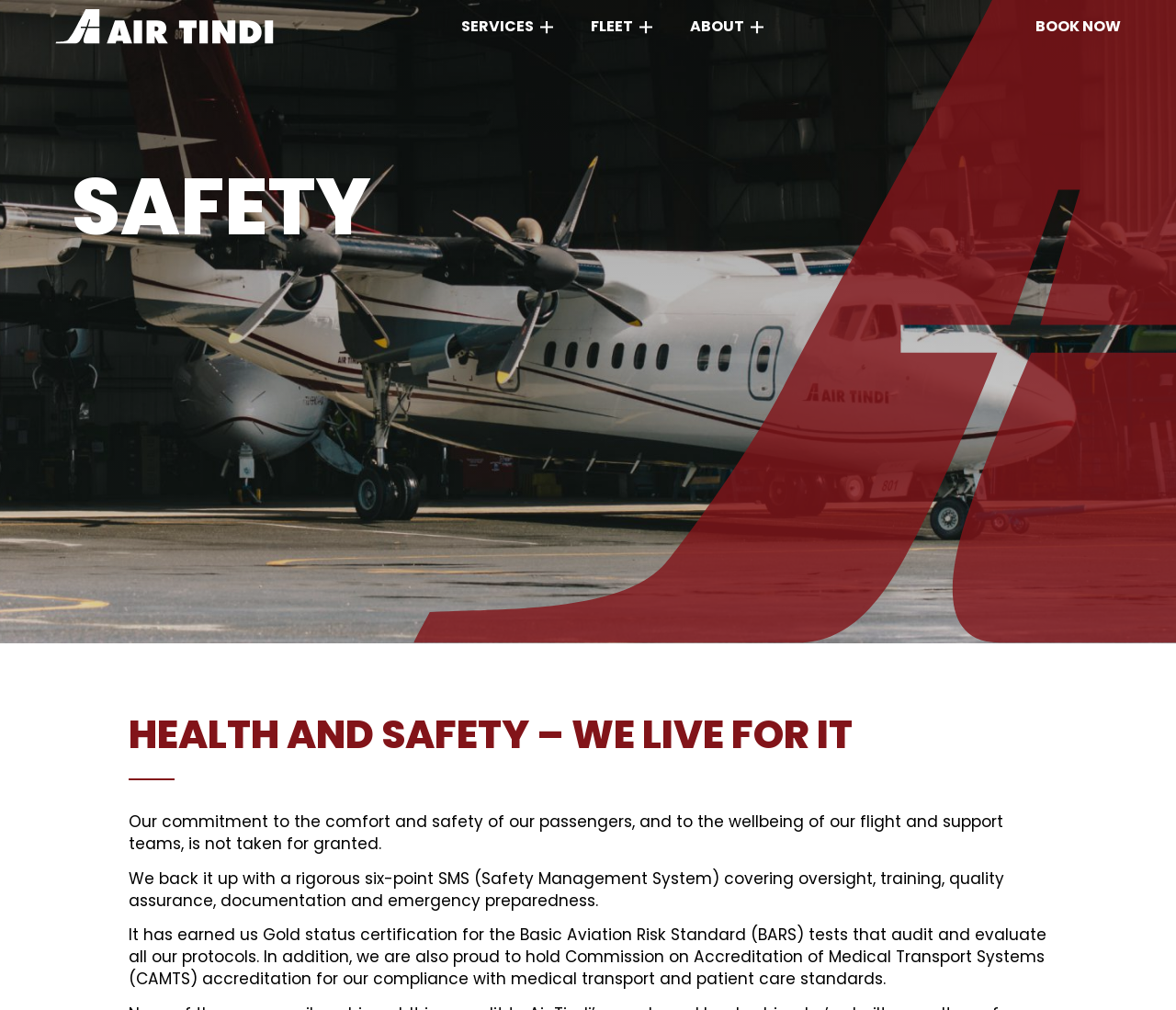Determine the bounding box coordinates of the clickable element to complete this instruction: "Discover all our fleet". Provide the coordinates in the format of four float numbers between 0 and 1, [left, top, right, bottom].

[0.396, 0.587, 0.604, 0.639]